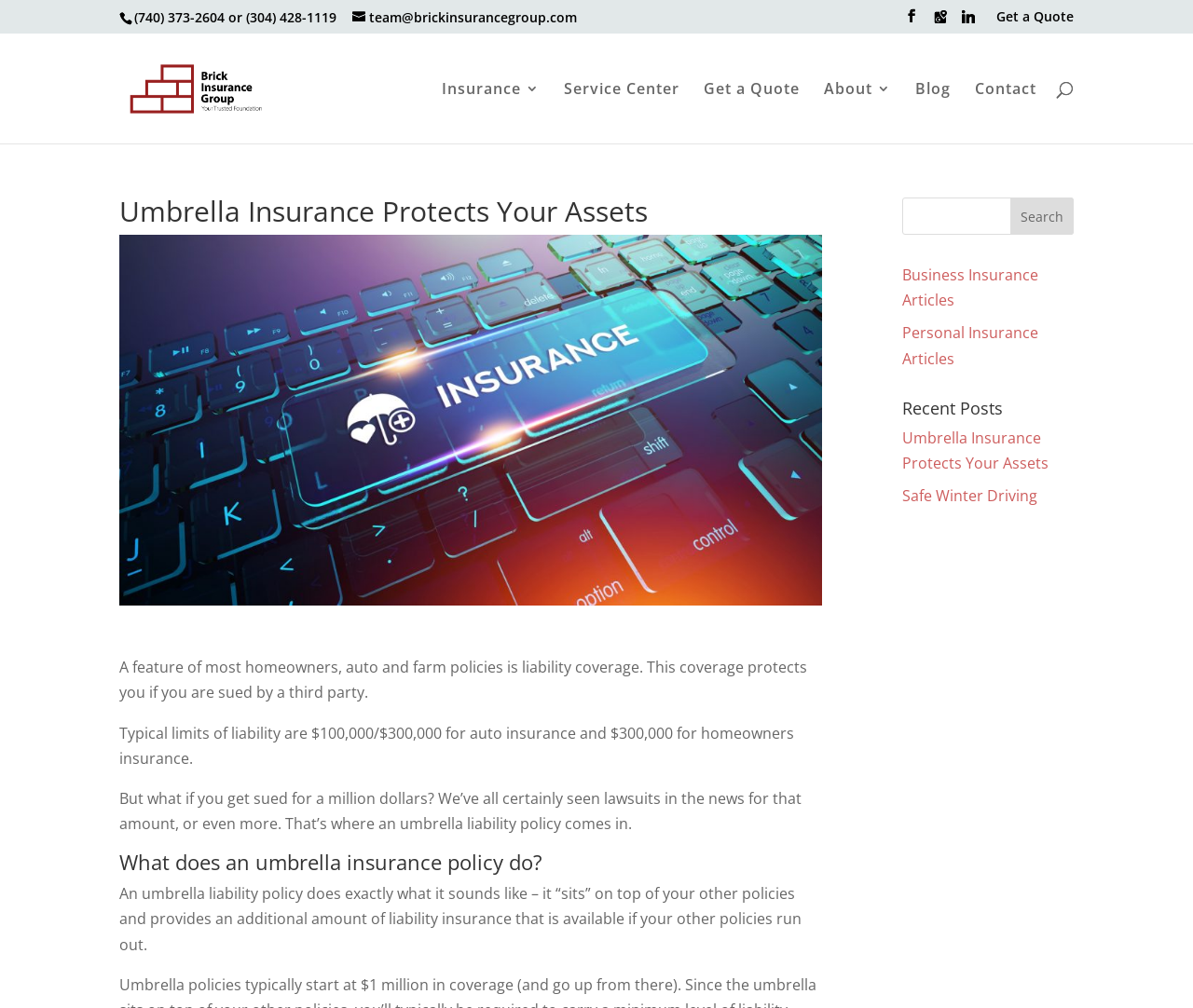Please find the bounding box coordinates of the section that needs to be clicked to achieve this instruction: "Search for something".

[0.157, 0.033, 0.877, 0.035]